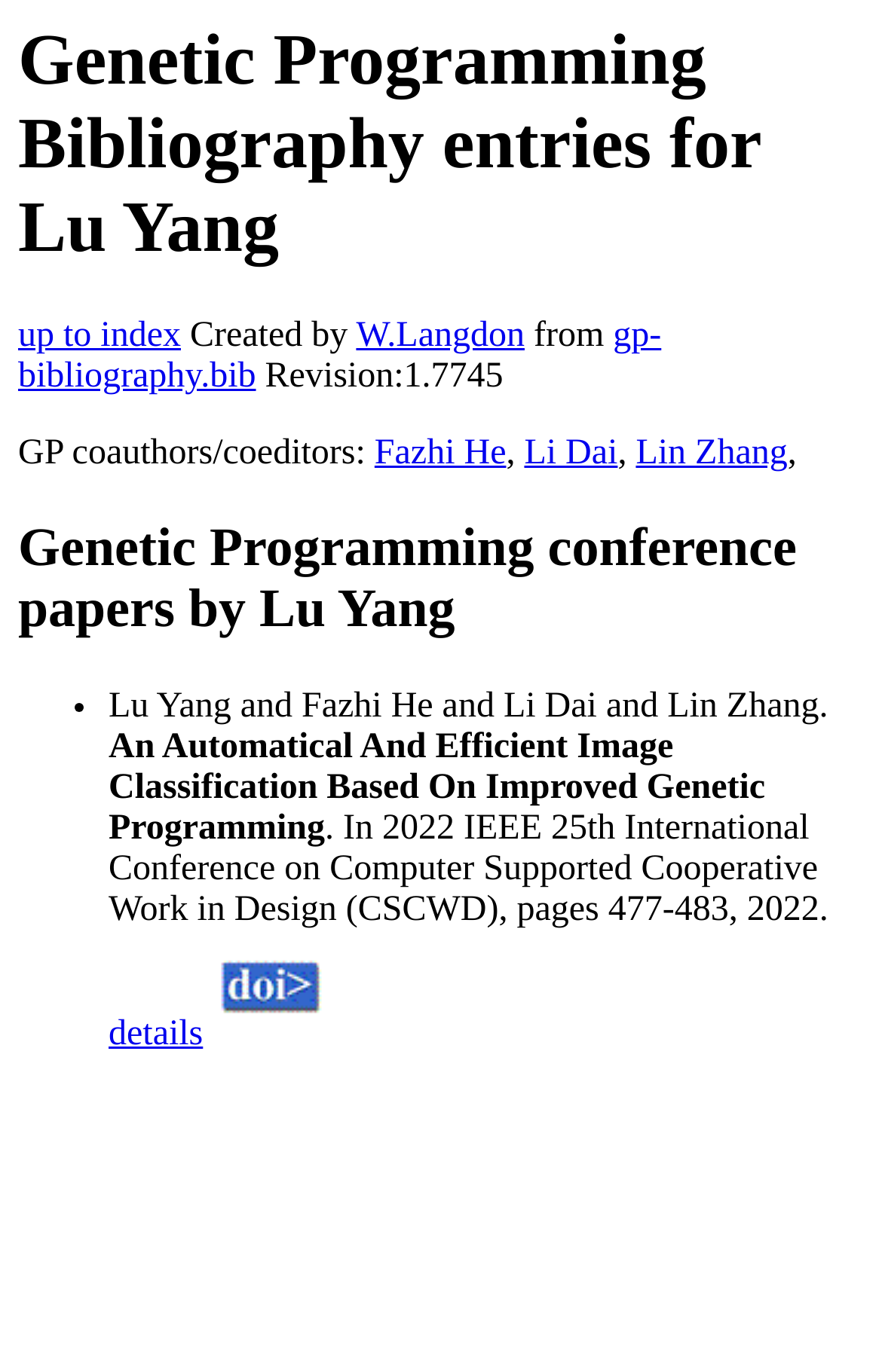Please give a succinct answer to the question in one word or phrase:
What is the title of the conference paper?

An Automatical And Efficient Image Classification Based On Improved Genetic Programming